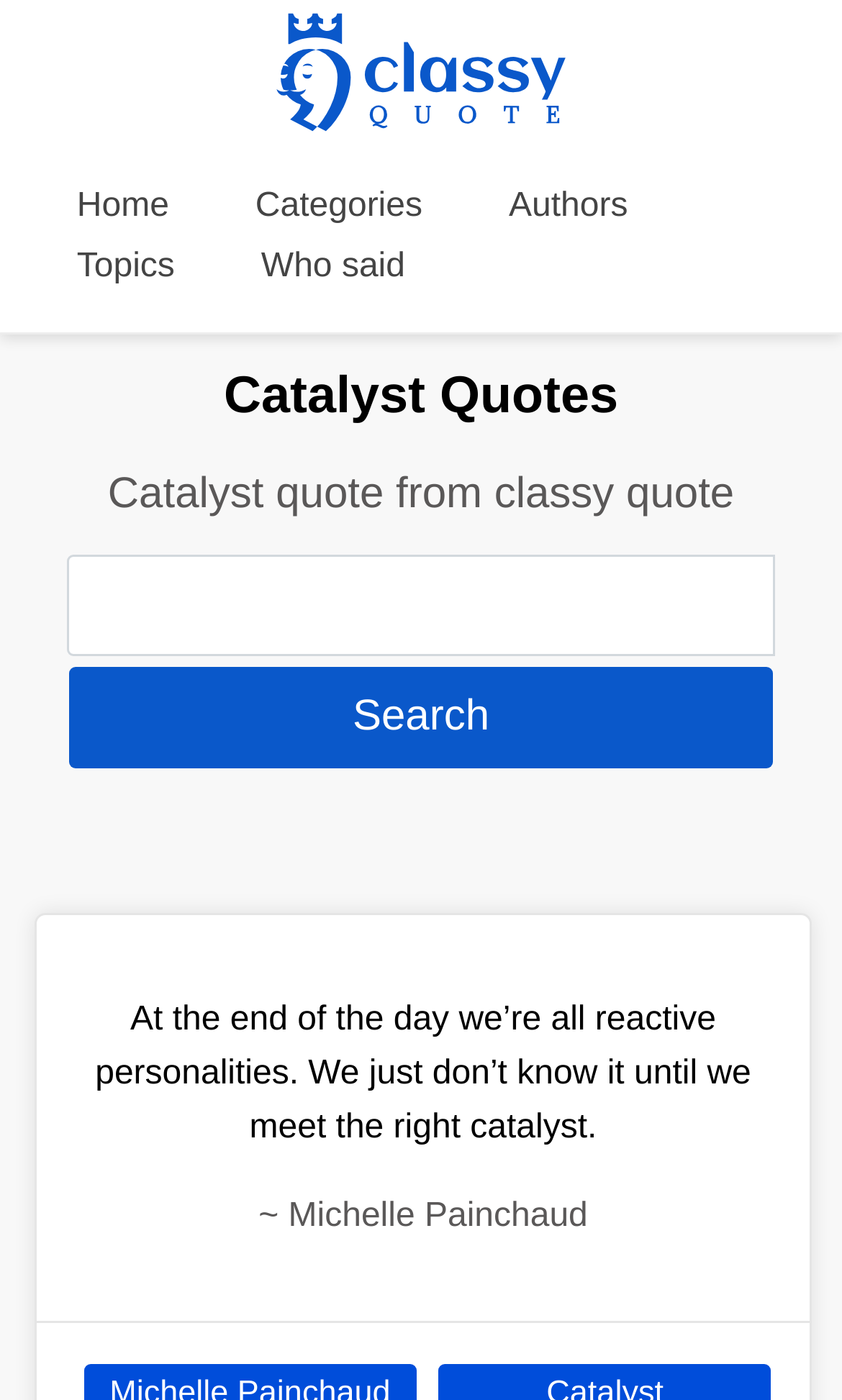What is the theme of the quotes on this website?
Using the visual information, reply with a single word or short phrase.

Catalyst